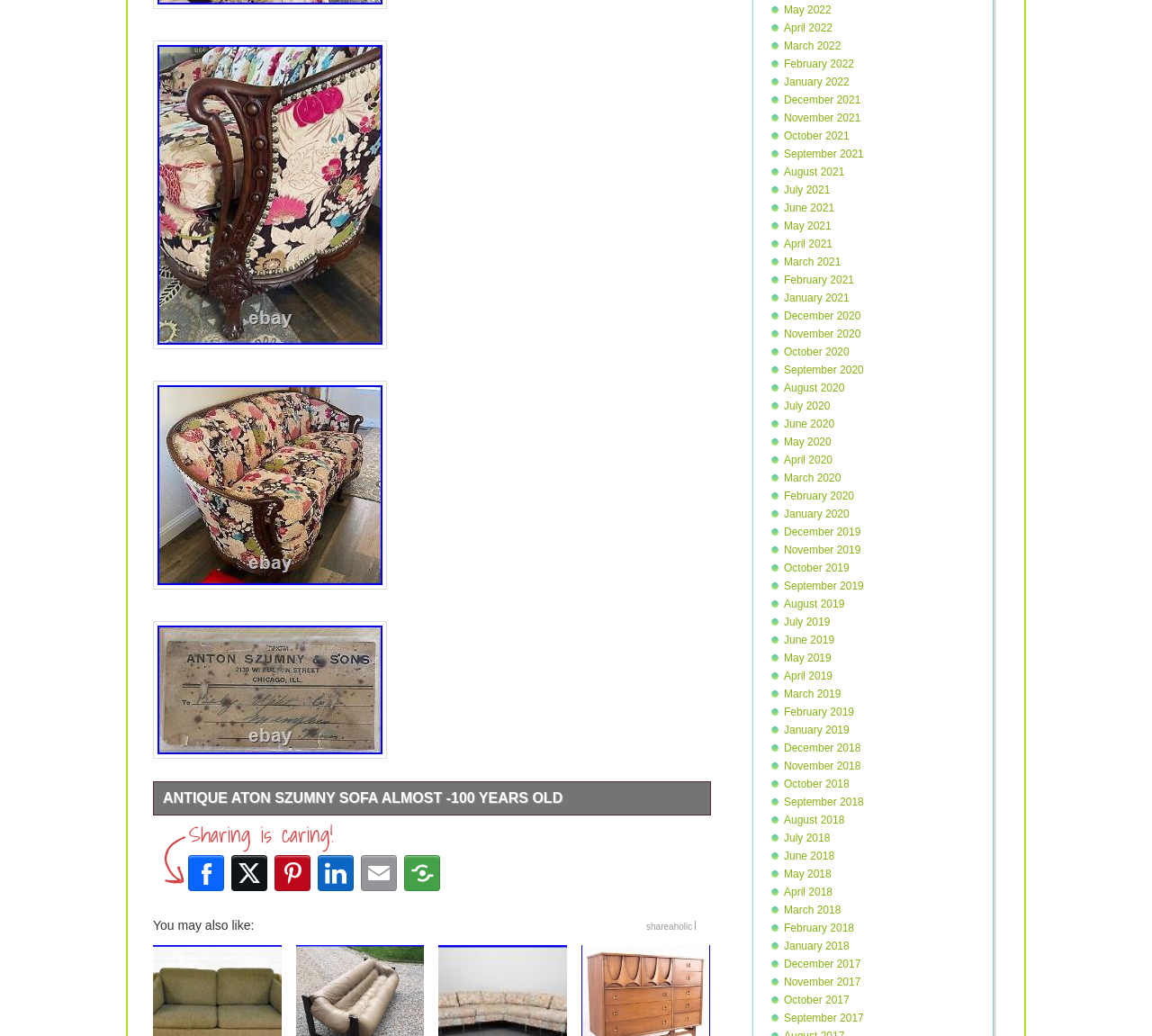Please specify the bounding box coordinates of the clickable region necessary for completing the following instruction: "Share to LinkedIn". The coordinates must consist of four float numbers between 0 and 1, i.e., [left, top, right, bottom].

[0.273, 0.822, 0.31, 0.864]